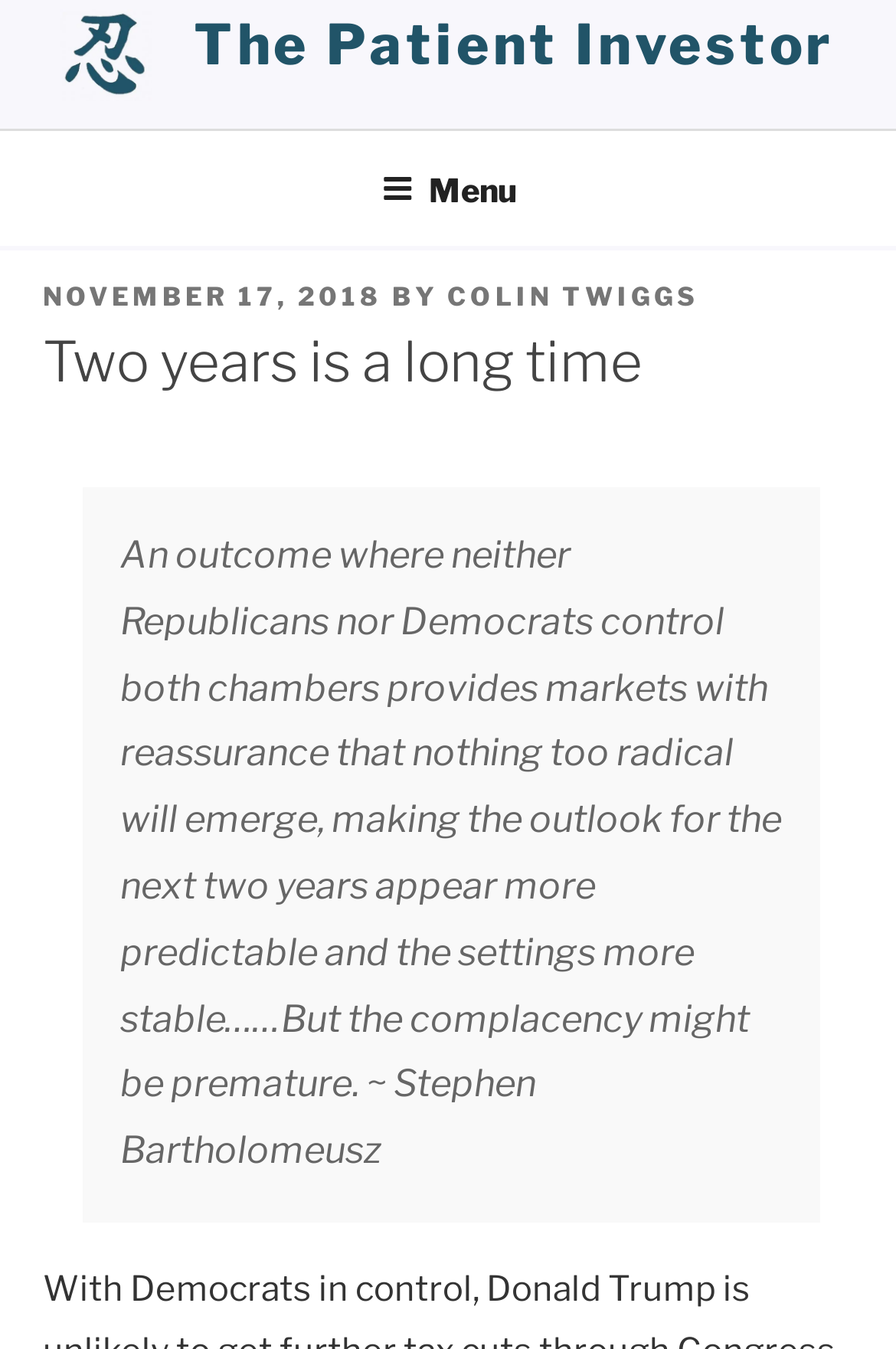Who is quoted in the article?
Look at the image and provide a short answer using one word or a phrase.

Stephen Bartholomeusz